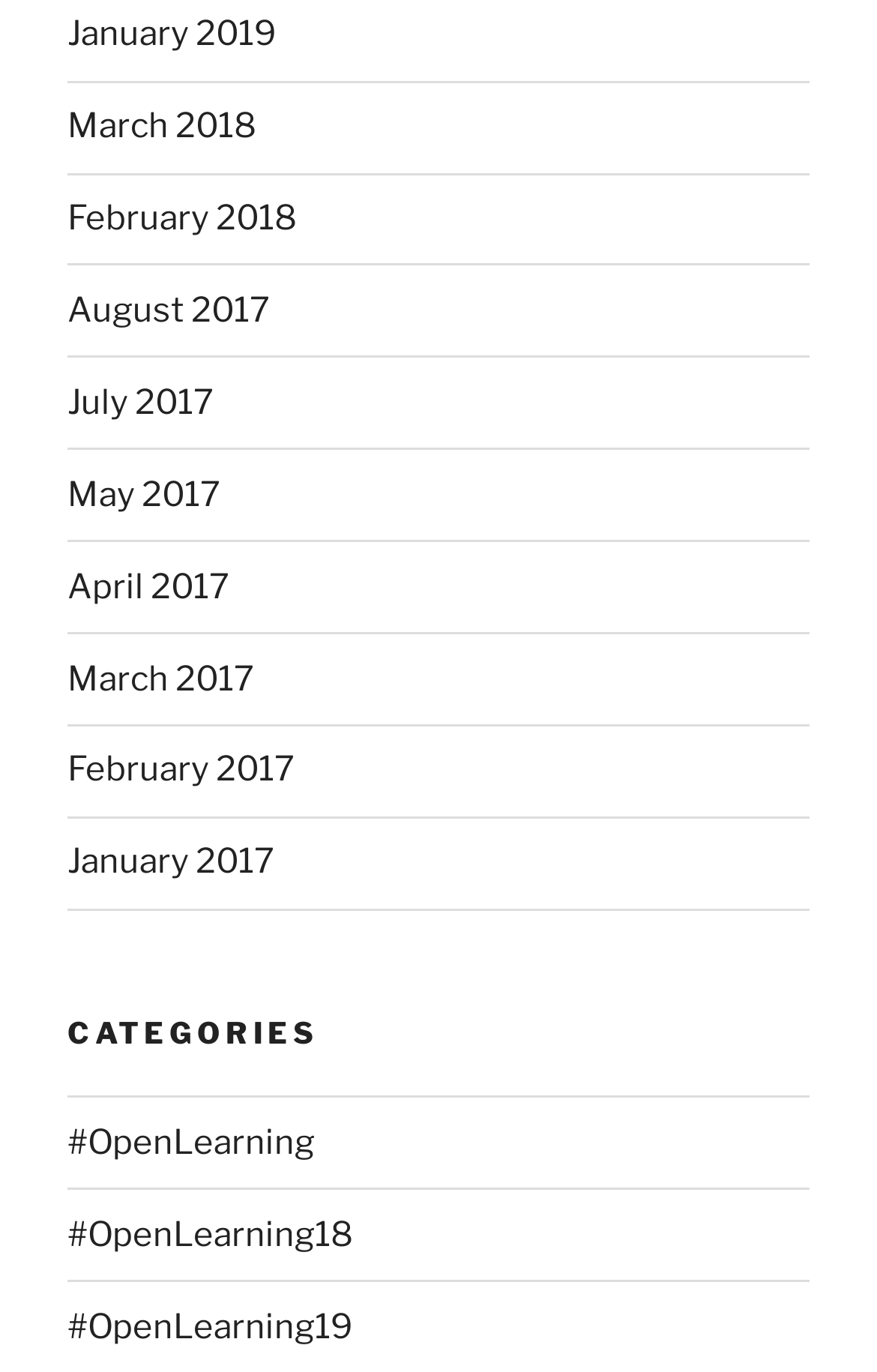Find the bounding box coordinates of the clickable area that will achieve the following instruction: "browse February 2018".

[0.077, 0.144, 0.338, 0.174]